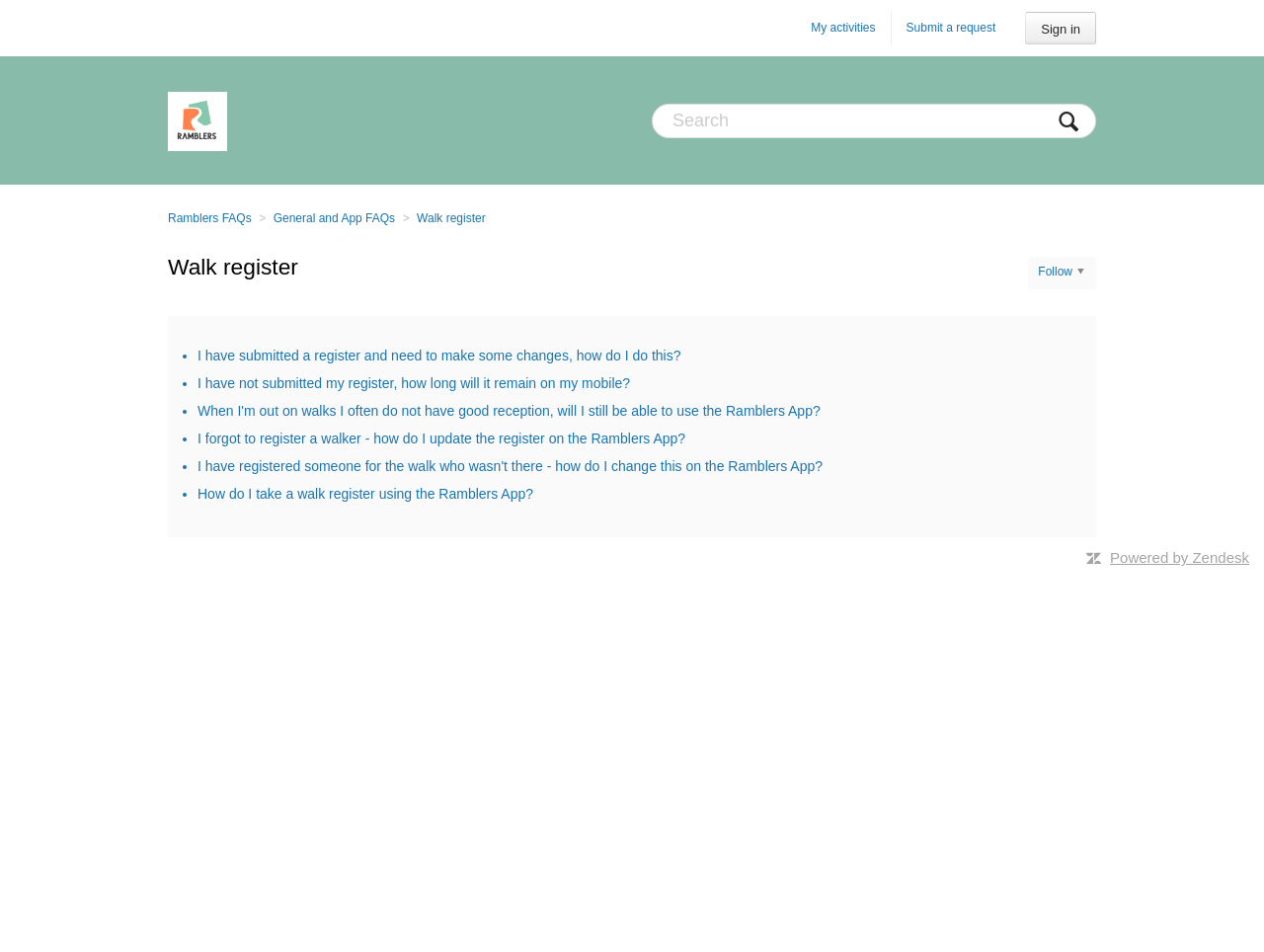Identify the bounding box coordinates of the specific part of the webpage to click to complete this instruction: "Read I have submitted a register and need to make some changes, how do I do this?".

[0.156, 0.365, 0.539, 0.382]